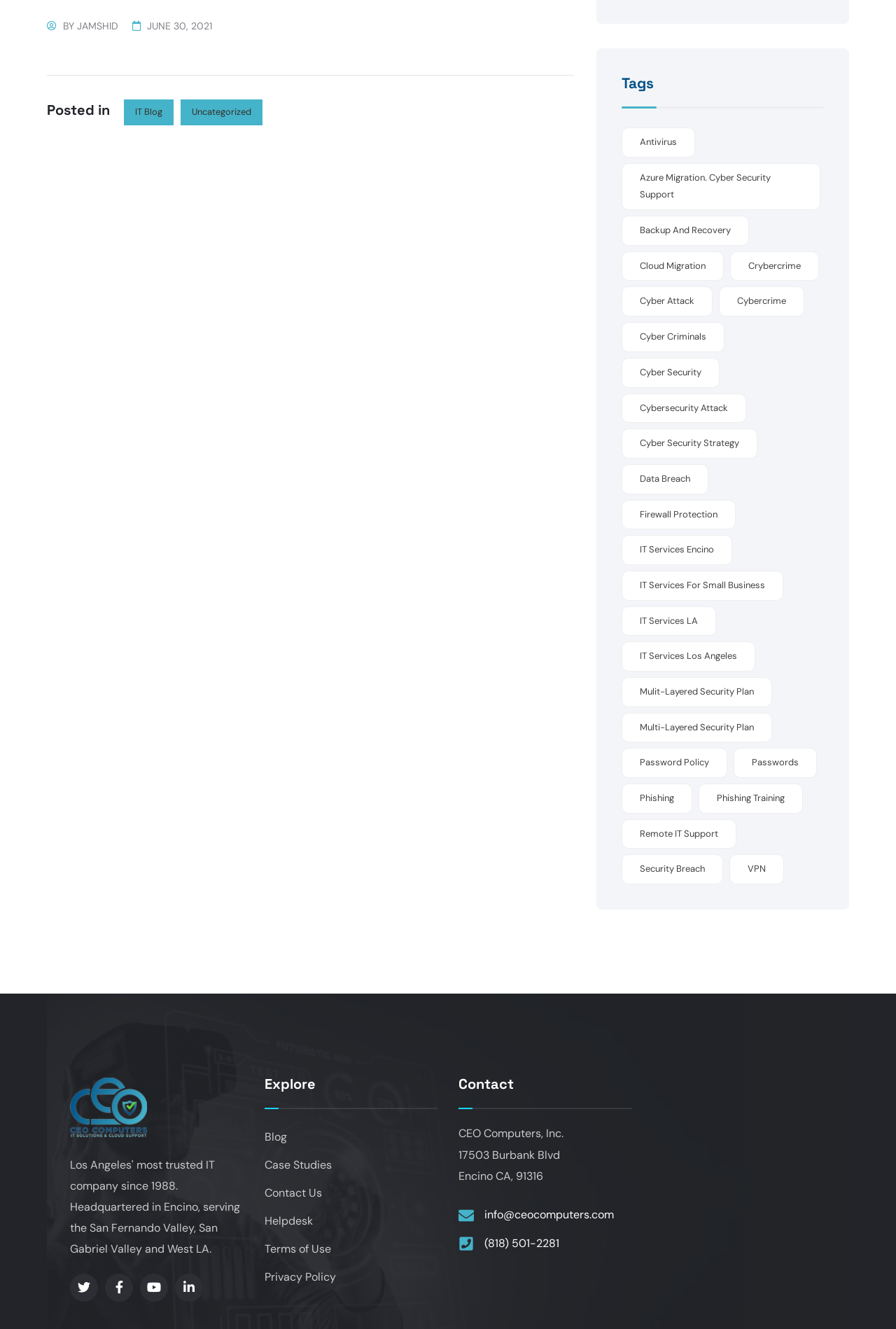Provide your answer to the question using just one word or phrase: How many tags are listed on the webpage?

21